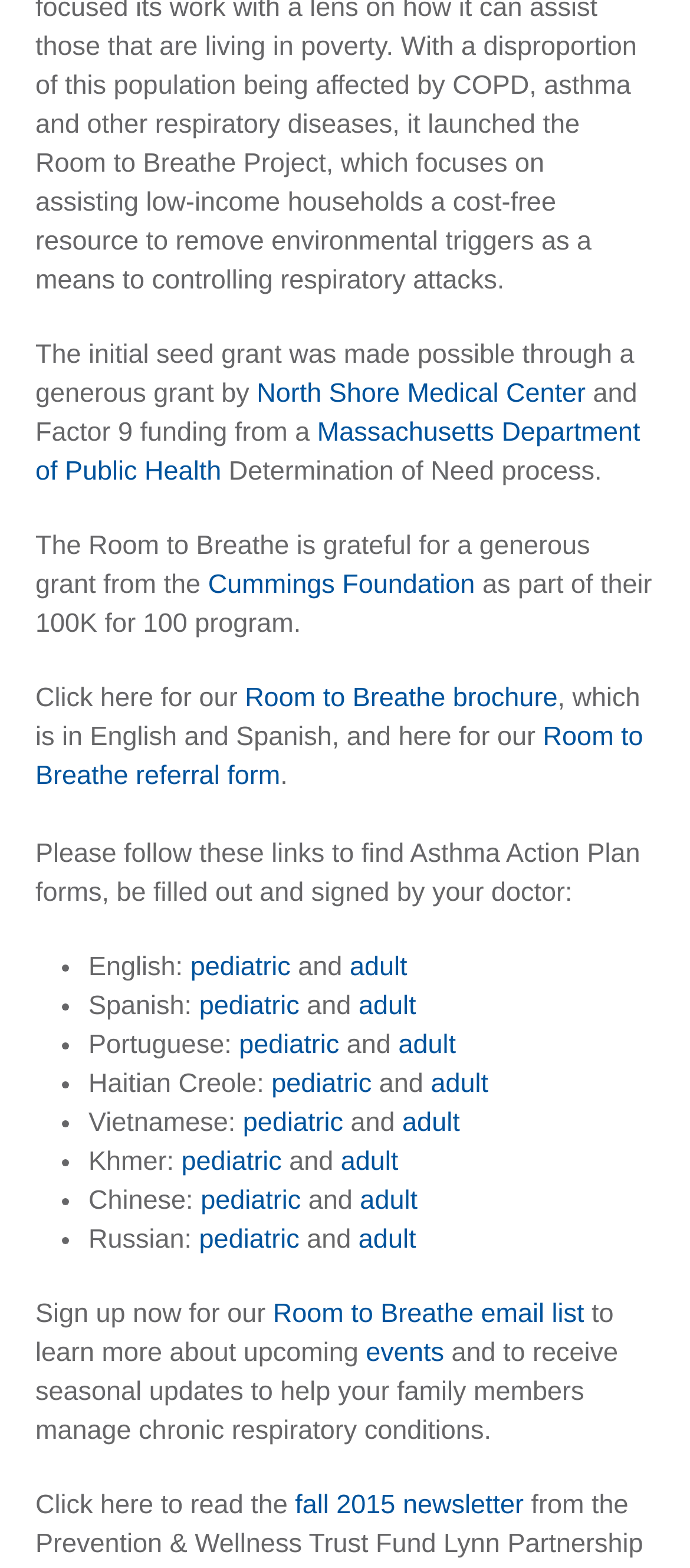Given the description "Social Media", provide the bounding box coordinates of the corresponding UI element.

None